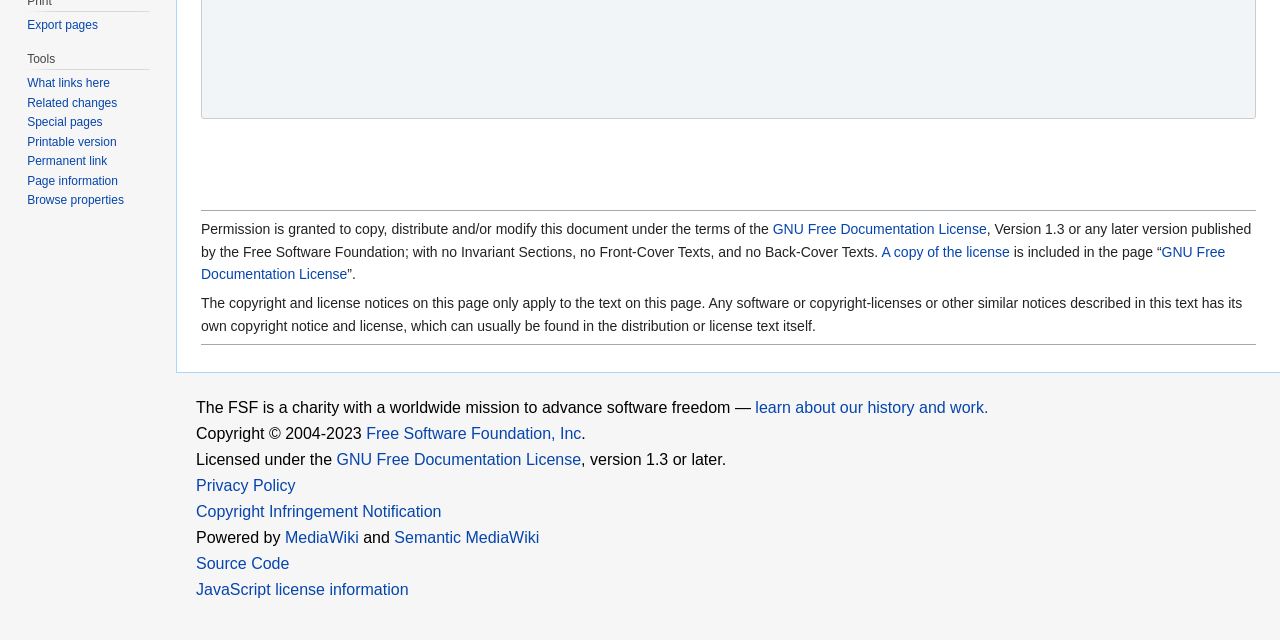Predict the bounding box of the UI element based on this description: "Free Software Foundation, Inc".

[0.286, 0.664, 0.454, 0.691]